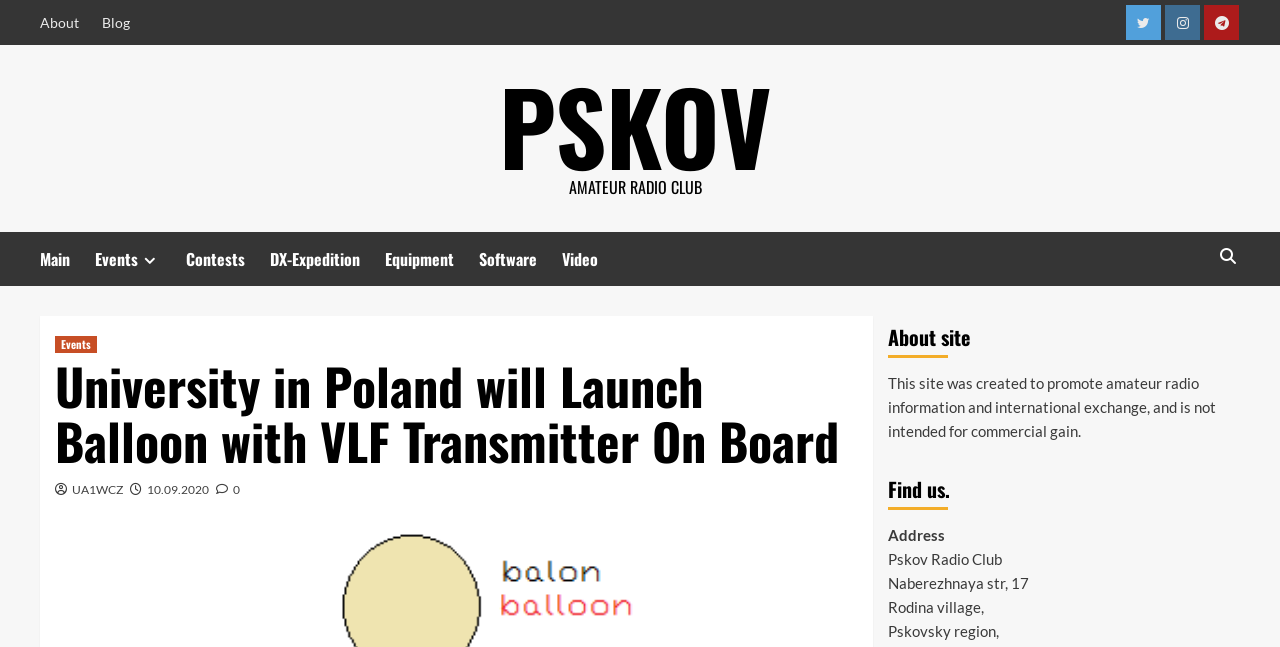Locate the bounding box coordinates of the element that should be clicked to fulfill the instruction: "Click on About link".

[0.031, 0.0, 0.07, 0.07]